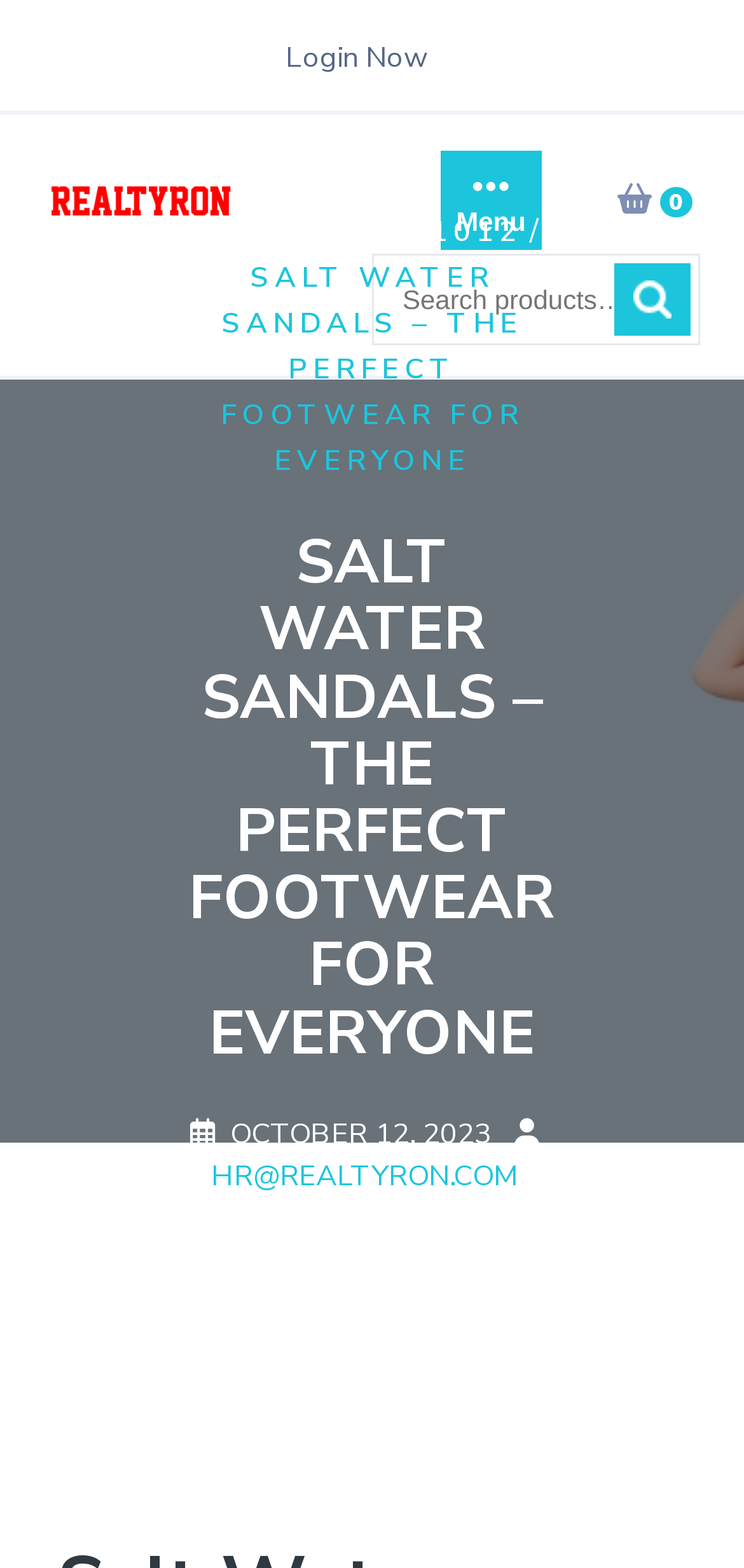Could you find the bounding box coordinates of the clickable area to complete this instruction: "Search for something"?

[0.5, 0.162, 0.941, 0.22]